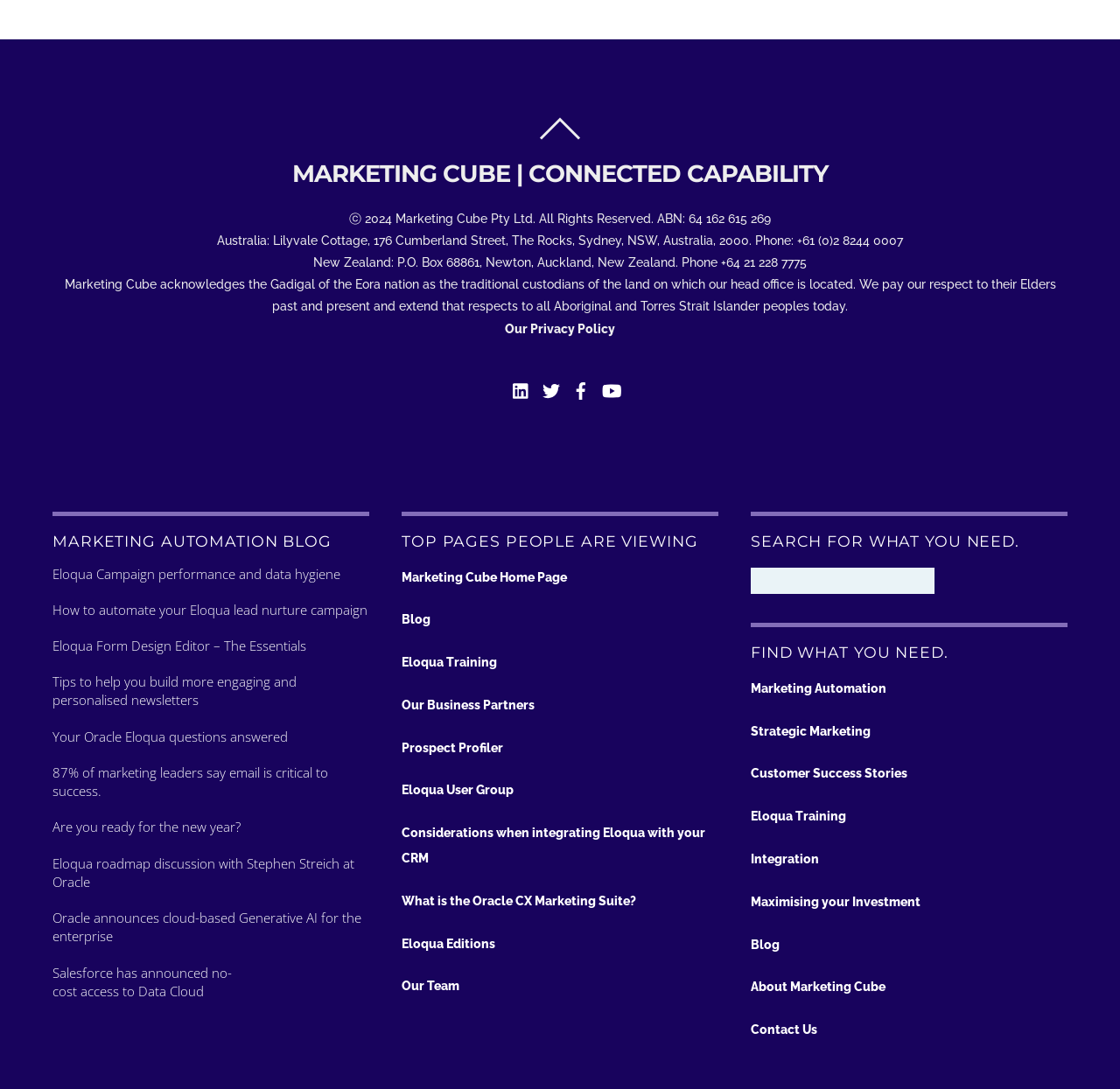Carefully examine the image and provide an in-depth answer to the question: What is the topic of the blog posts?

I found a section with the heading 'MARKETING AUTOMATION BLOG' which lists several links to blog posts, suggesting that the topic of the blog posts is related to Marketing Automation.